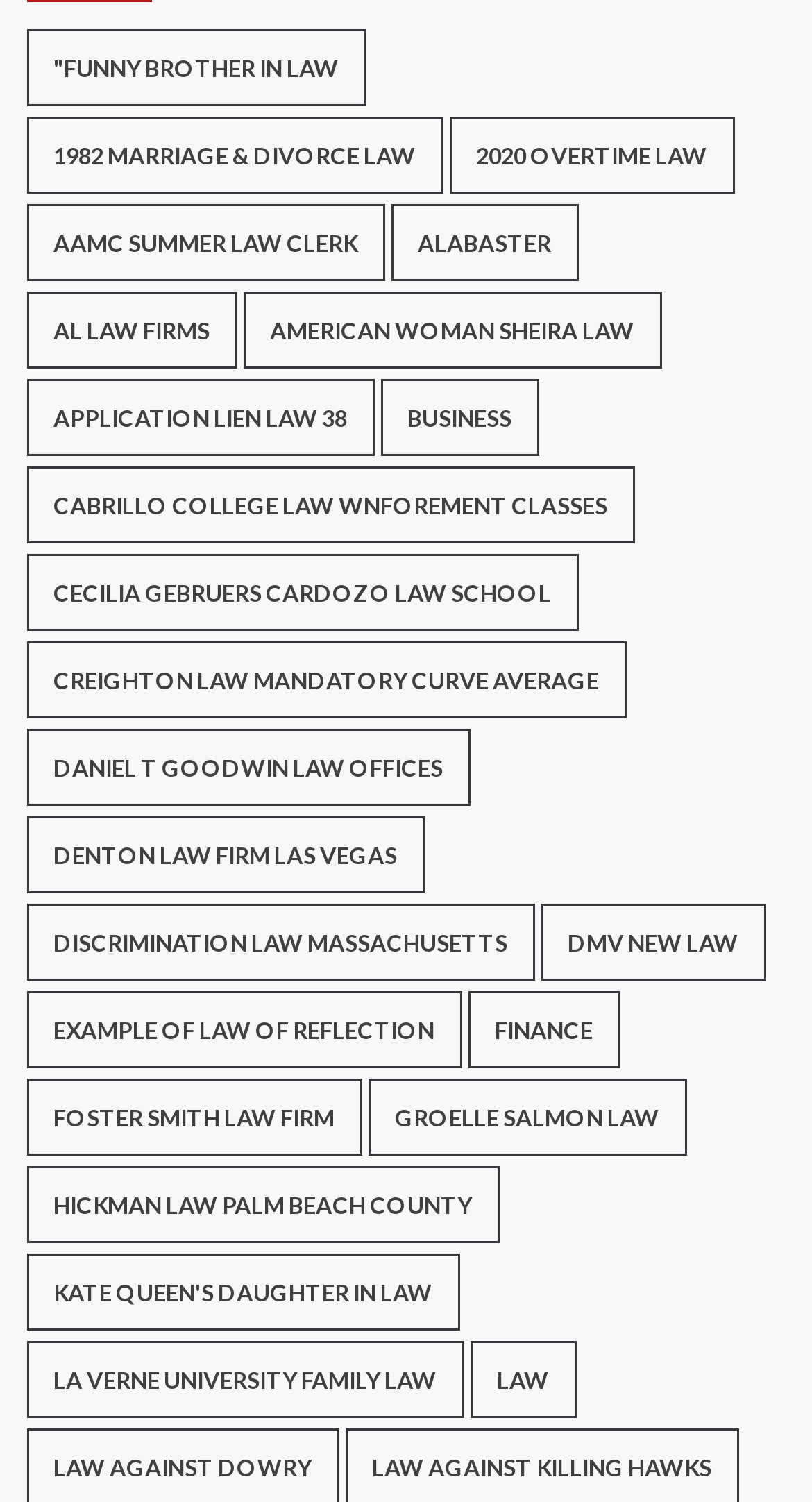Pinpoint the bounding box coordinates of the clickable area necessary to execute the following instruction: "View 'Business' page". The coordinates should be given as four float numbers between 0 and 1, namely [left, top, right, bottom].

[0.468, 0.252, 0.663, 0.303]